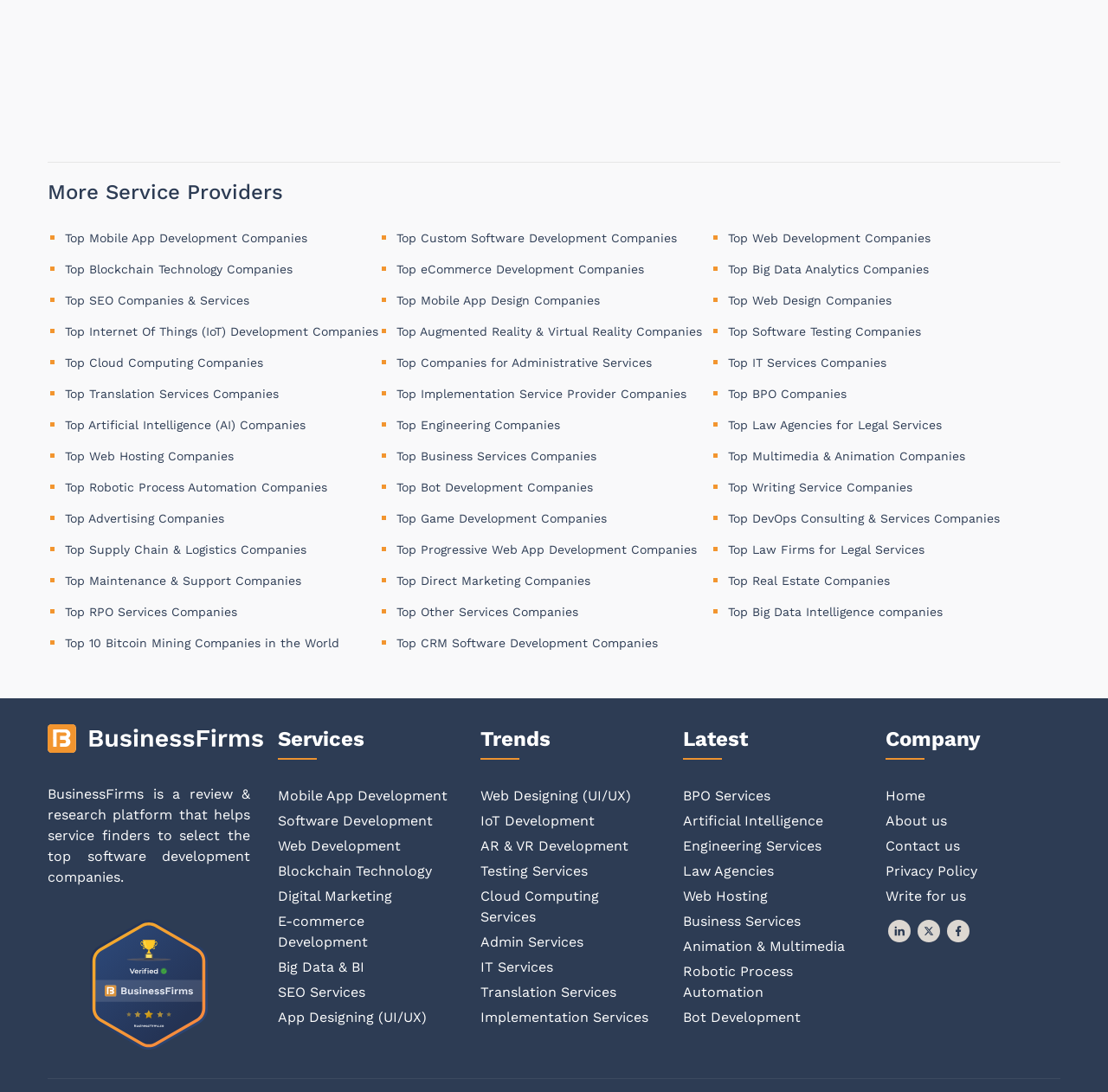Could you provide the bounding box coordinates for the portion of the screen to click to complete this instruction: "Explore Top Artificial Intelligence (AI) Companies"?

[0.059, 0.383, 0.276, 0.395]